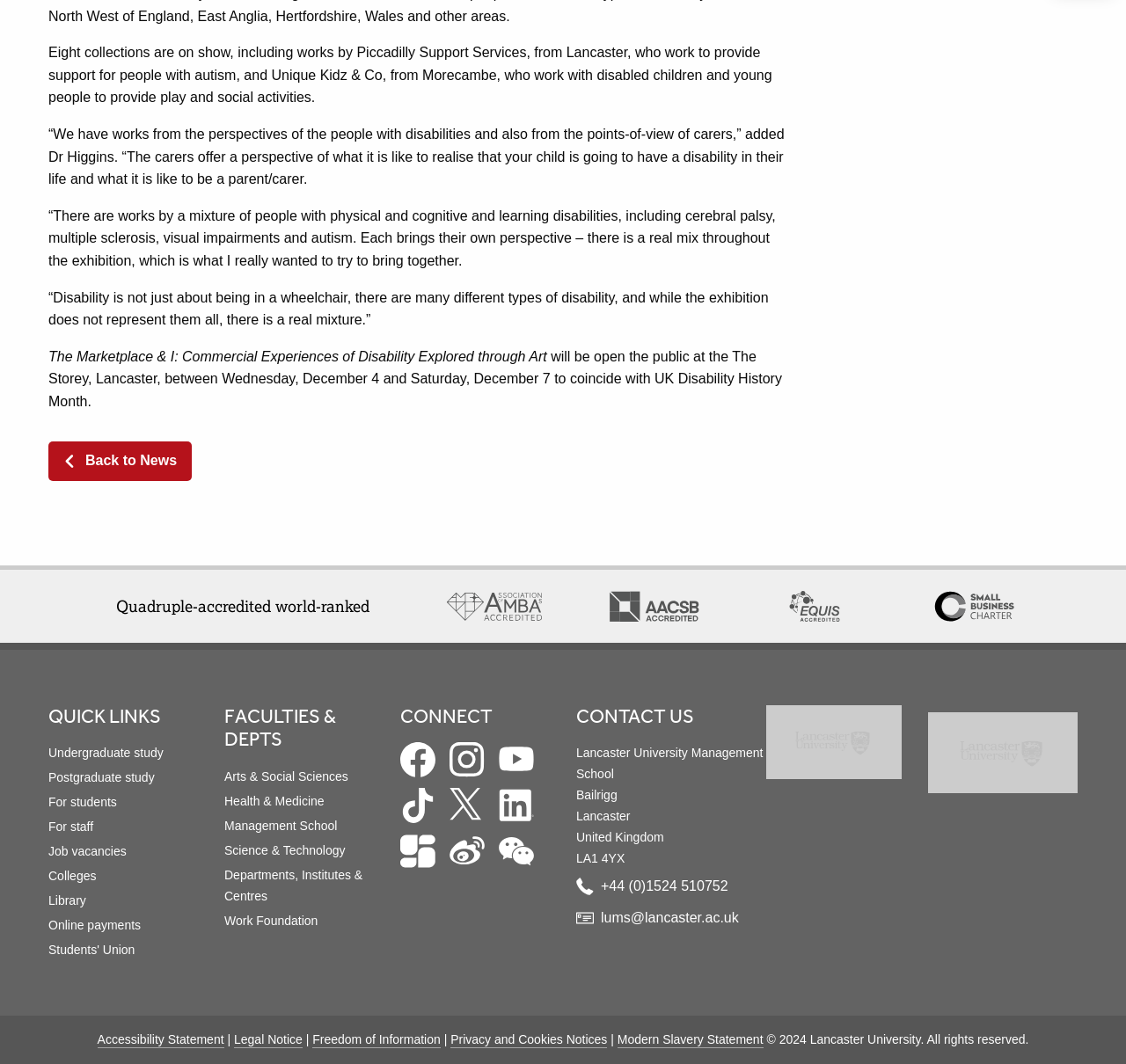Please determine the bounding box coordinates, formatted as (top-left x, top-left y, bottom-right x, bottom-right y), with all values as floating point numbers between 0 and 1. Identify the bounding box of the region described as: Online payments

[0.043, 0.863, 0.125, 0.877]